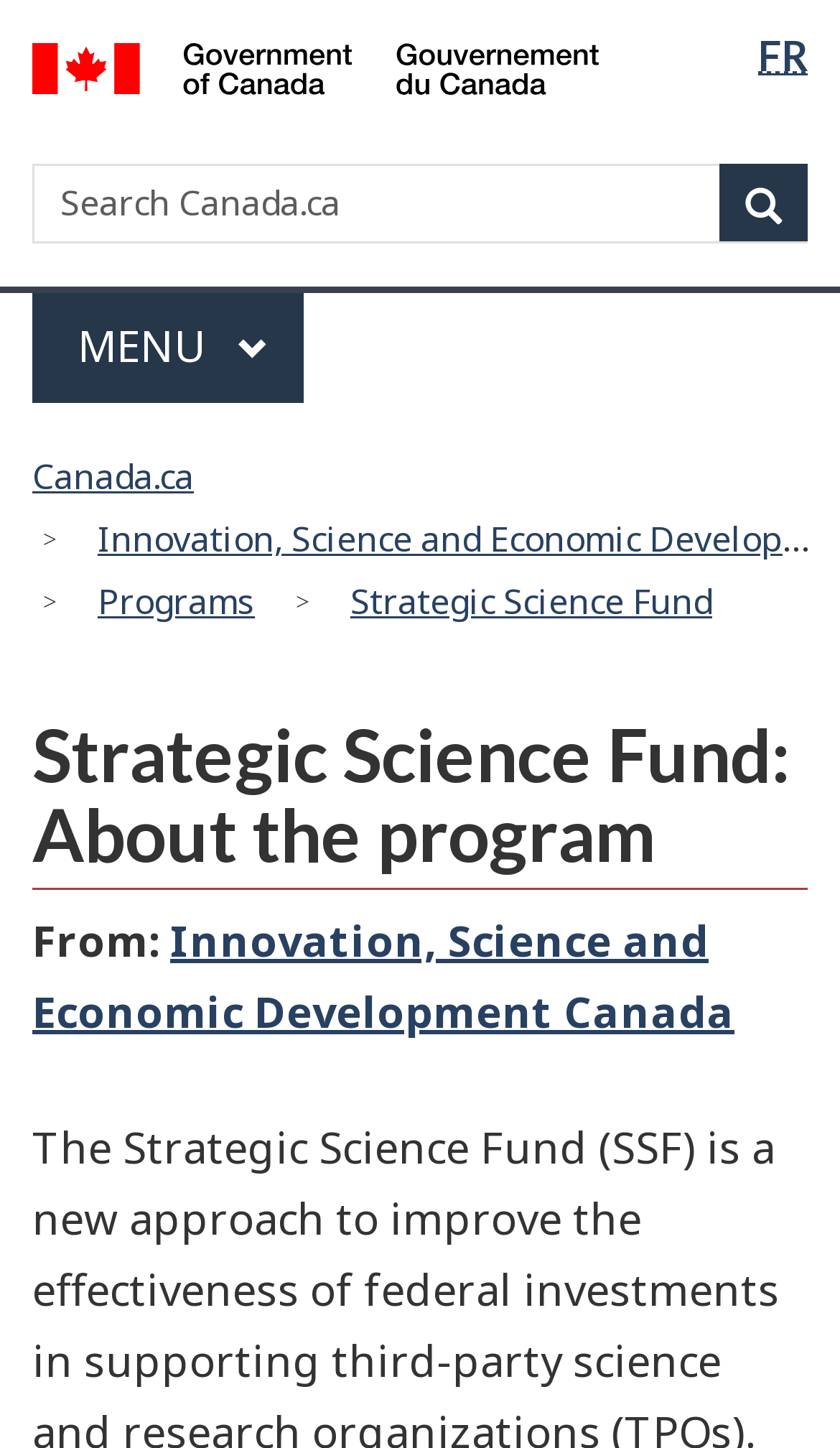What language can the webpage be switched to?
Based on the screenshot, provide a one-word or short-phrase response.

FR